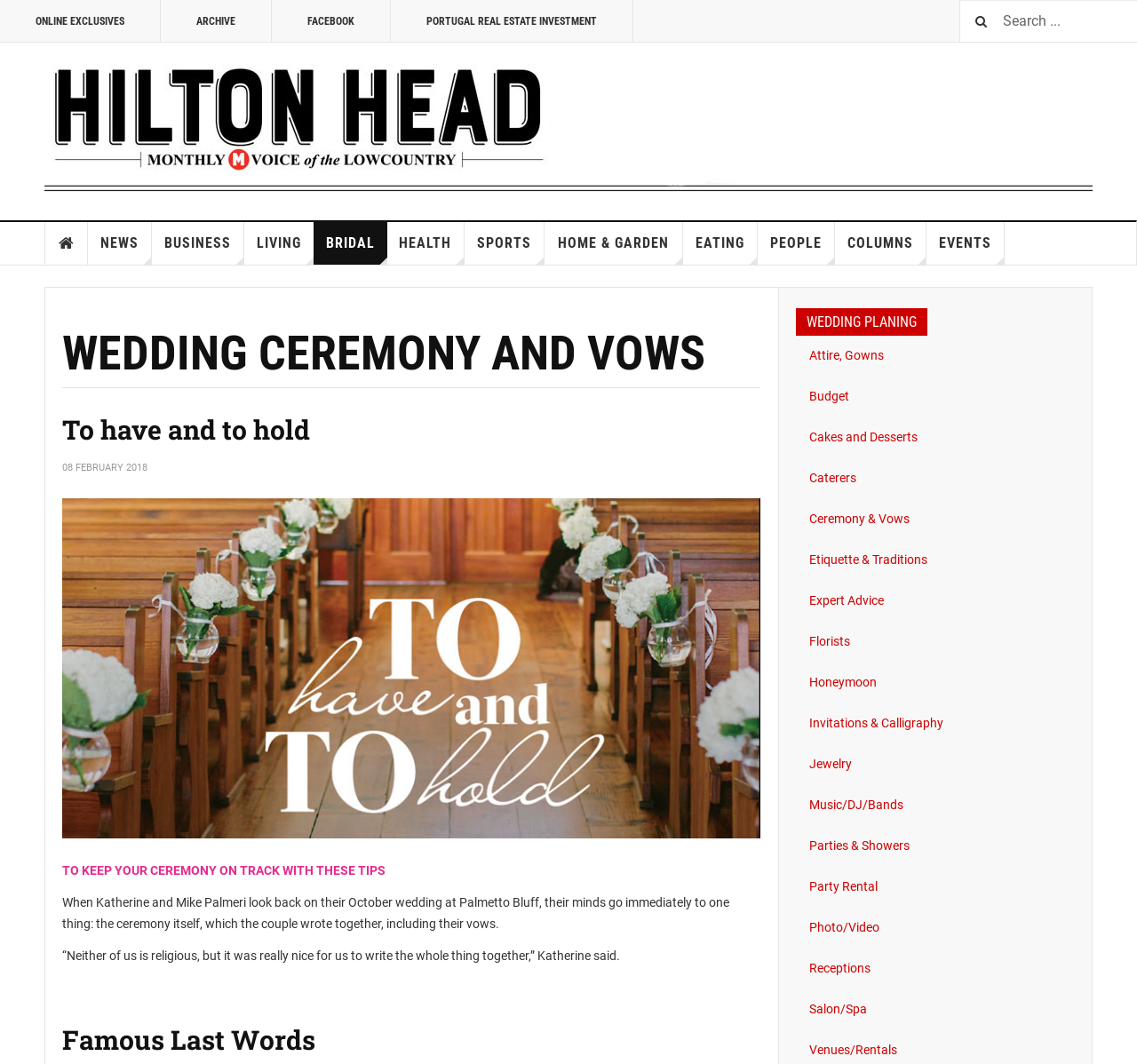Specify the bounding box coordinates of the area to click in order to execute this command: 'Go to HOME page'. The coordinates should consist of four float numbers ranging from 0 to 1, and should be formatted as [left, top, right, bottom].

[0.039, 0.209, 0.077, 0.249]